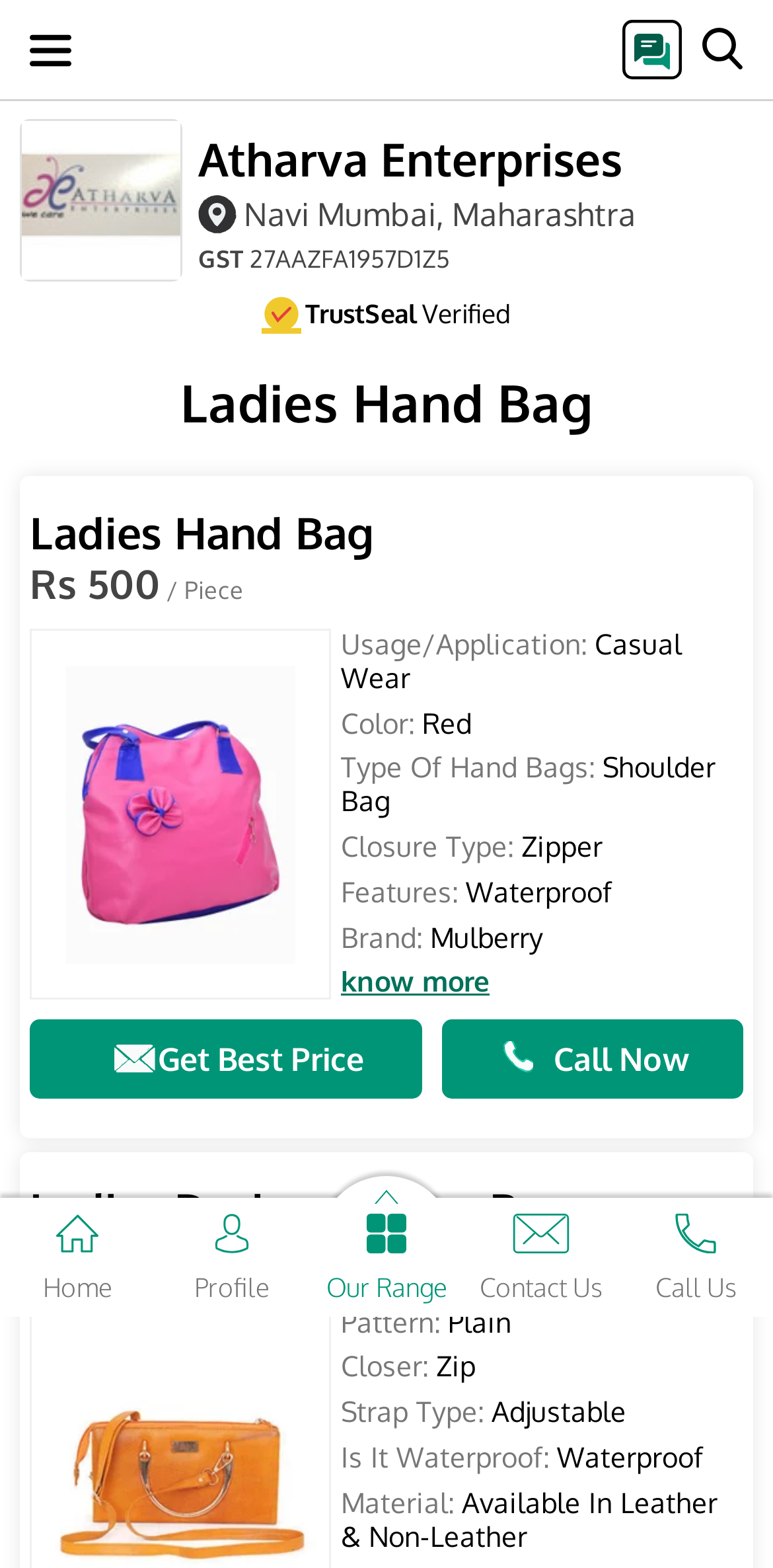Generate an in-depth caption that captures all aspects of the webpage.

This webpage is about Atharva Enterprises, a manufacturer of ladies' handbags, specifically showcasing two products: Ladies Hand Bag and Ladies Designer Sling Bag. 

At the top left corner, there is a company logo, and next to it, the company name "Atharva Enterprises" is written in a large font. Below the company name, there is a GST number and a TrustSeal verification. 

On the left side of the page, there is a large image of a Ladies Hand Bag, accompanied by details such as price (Rs 500 per piece), usage (casual wear), color (red), type (shoulder bag), closure type (zipper), and features (waterproof). 

Below the Ladies Hand Bag details, there is a call-to-action button "Get Best Price" and another button "Call Now". 

Further down, there is a section dedicated to Ladies Designer Sling Bag, which includes details such as price (Rs 1,200 per piece), pattern (plain), closer (zip), strap type (adjustable), waterproofing, and material (available in leather and non-leather). 

At the bottom of the page, there is a navigation menu with links to "Home", "Profile", "Our Range", "Contact Us", and "Call Us", each accompanied by a small icon.